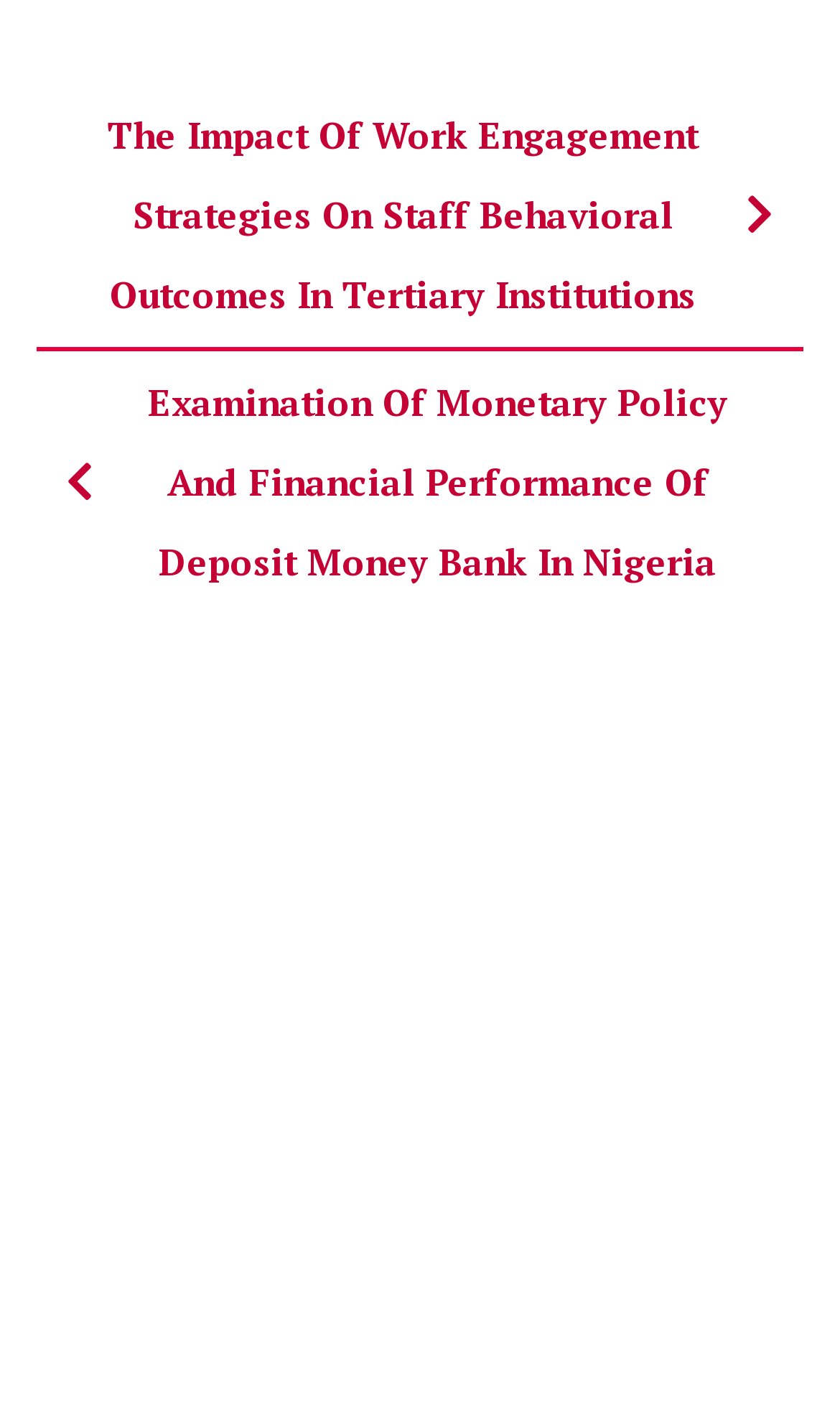Respond to the following question using a concise word or phrase: 
How many links are on the webpage?

4